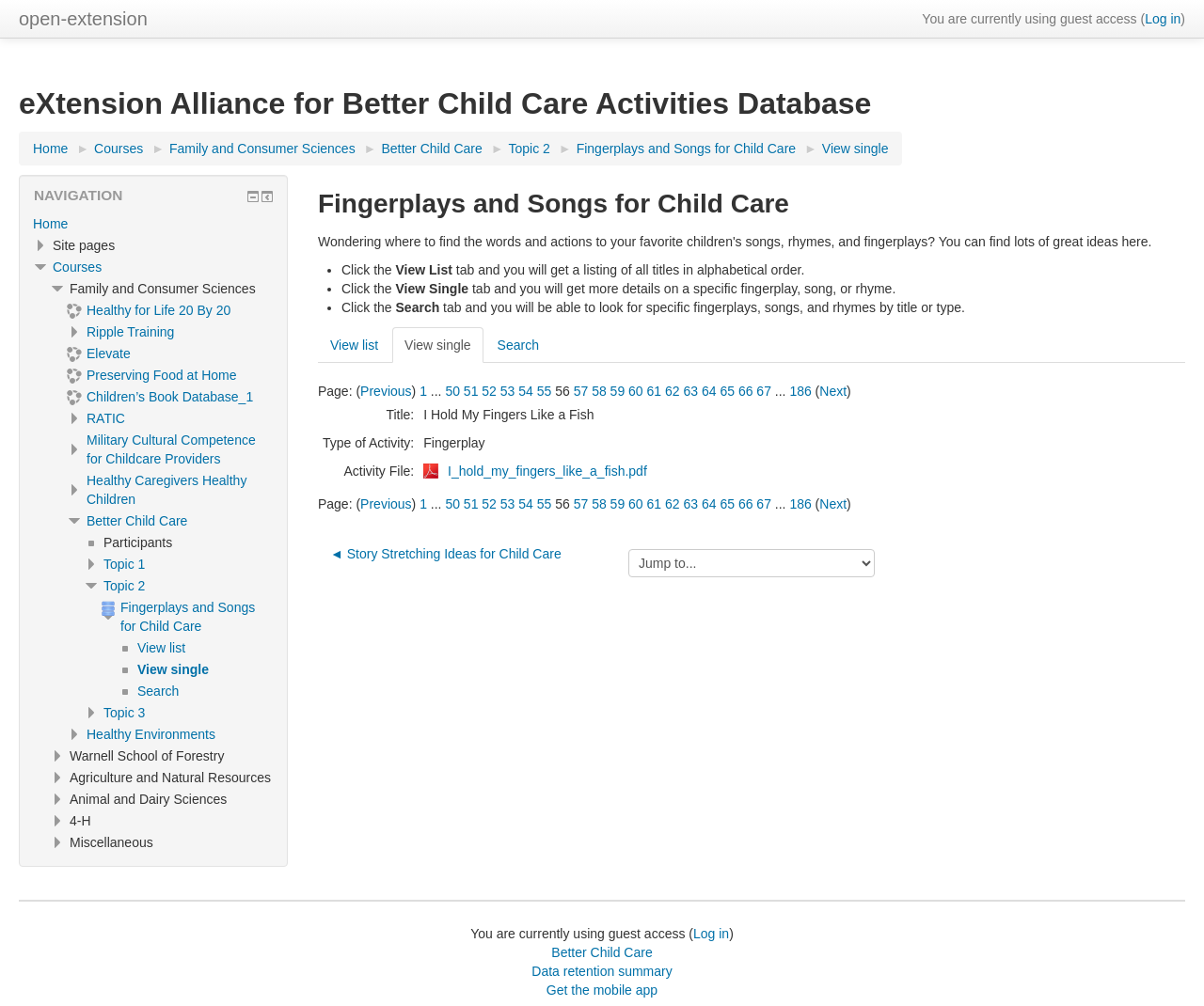Please identify the bounding box coordinates of the clickable area that will fulfill the following instruction: "Search for fingerplays and songs". The coordinates should be in the format of four float numbers between 0 and 1, i.e., [left, top, right, bottom].

[0.403, 0.325, 0.458, 0.361]